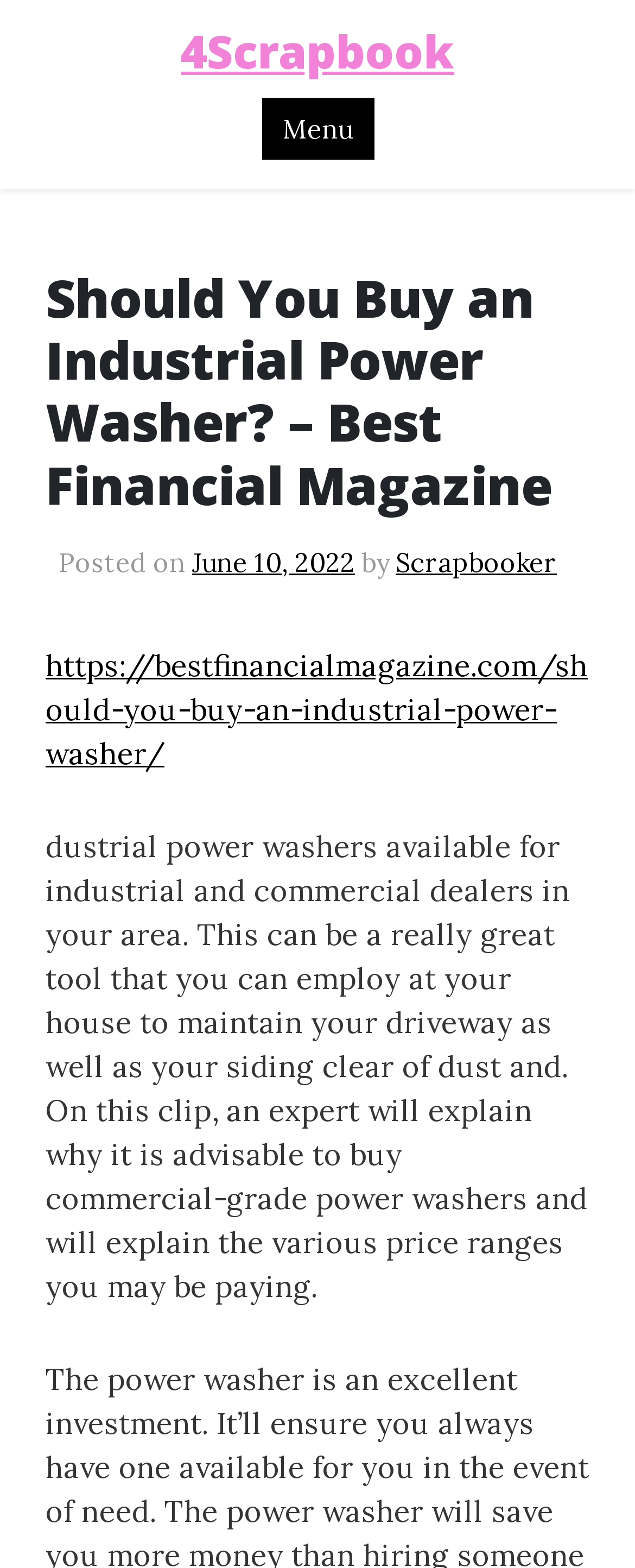Generate a detailed explanation of the webpage's features and information.

The webpage is an article titled "Should You Buy an Industrial Power Washer?" from Best Financial Magazine. At the top left, there is a link to "4Scrapbook" and a "Menu" button to the right of it. Below the menu button, there is a header section that spans almost the entire width of the page. Within the header, the article title is prominently displayed, followed by the posting date "June 10, 2022" and the author's name "Scrapbooker".

Below the header section, there is a link to the current webpage, which takes up most of the page width. Underneath this link, there is a lengthy paragraph of text that summarizes the article's content. The text explains the benefits of using industrial power washers for maintaining driveways and siding, and mentions that an expert will discuss the advantages of buying commercial-grade power washers and their various price ranges.